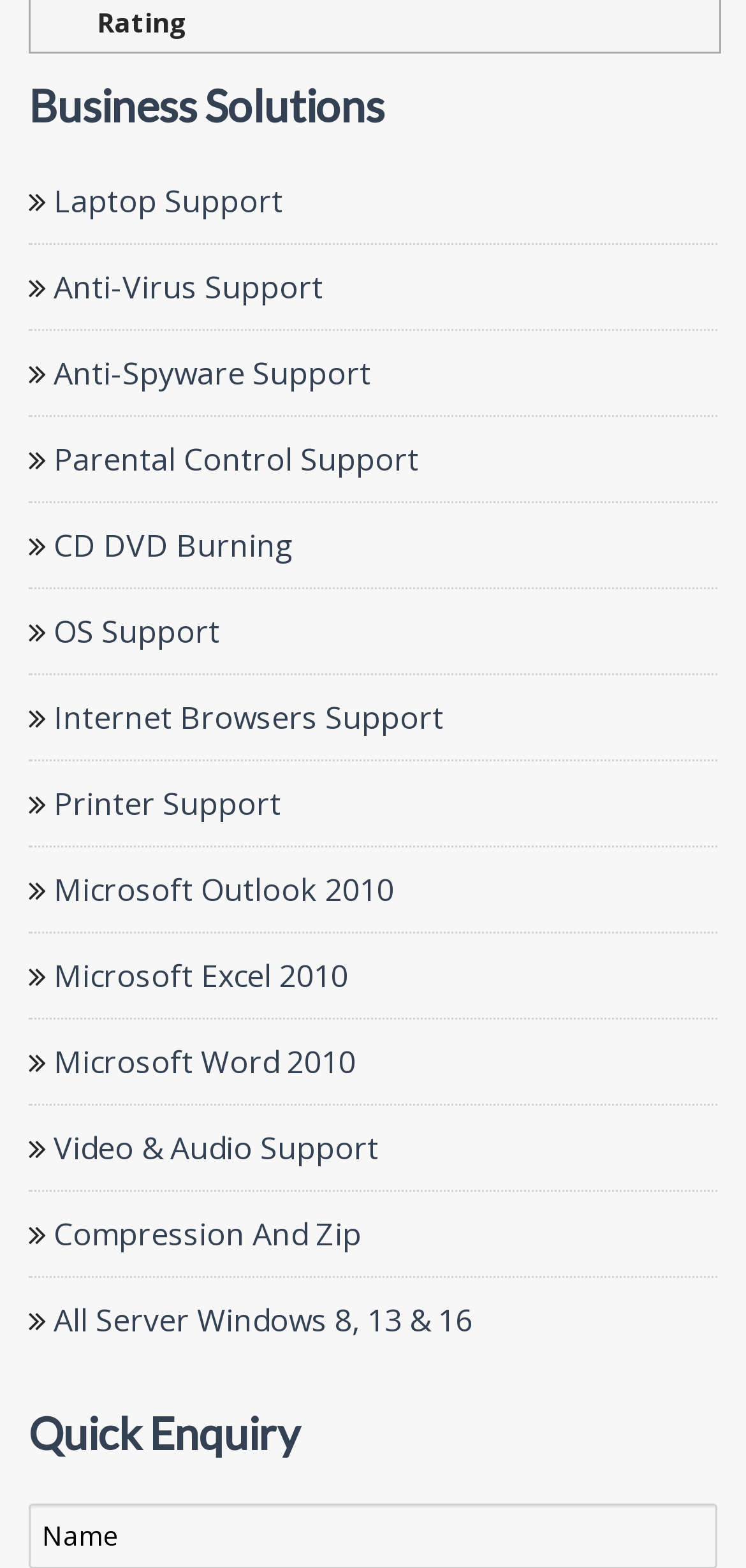Provide a short answer using a single word or phrase for the following question: 
What is the vertical position of the 'Quick Enquiry' section?

Bottom